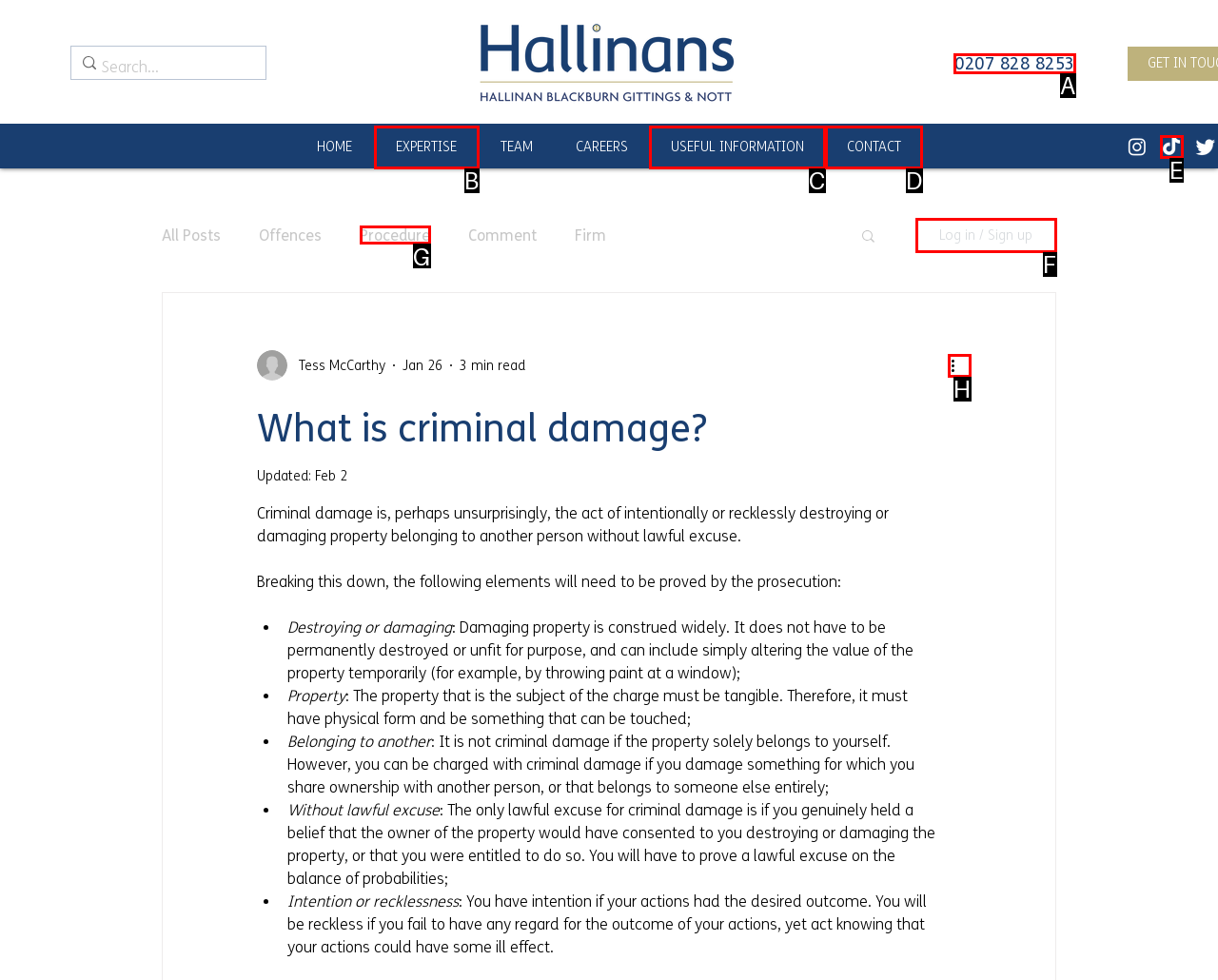Identify the HTML element that best matches the description: Log in / Sign up. Provide your answer by selecting the corresponding letter from the given options.

F